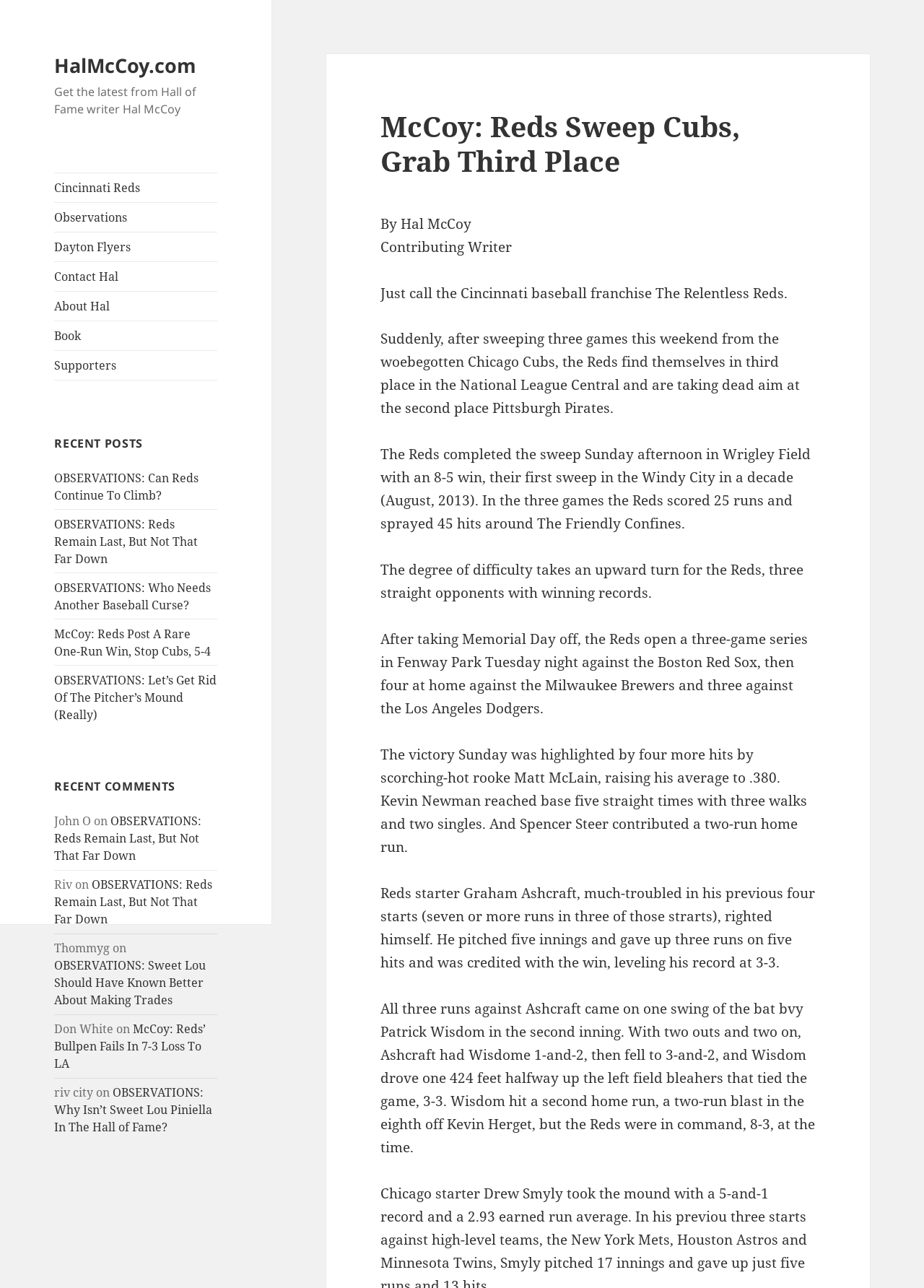Locate the bounding box coordinates of the element I should click to achieve the following instruction: "Check the recent comments".

[0.059, 0.631, 0.235, 0.882]